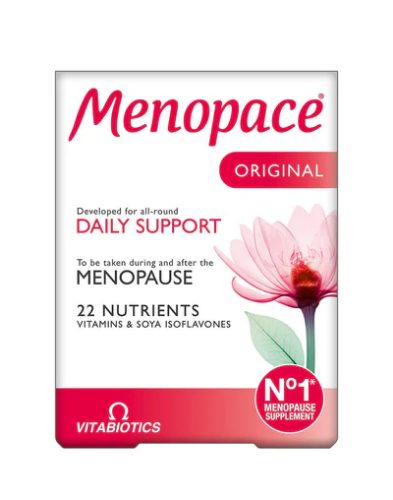What is the target demographic for this supplement?
Look at the image and respond with a one-word or short phrase answer.

Women during and after menopause